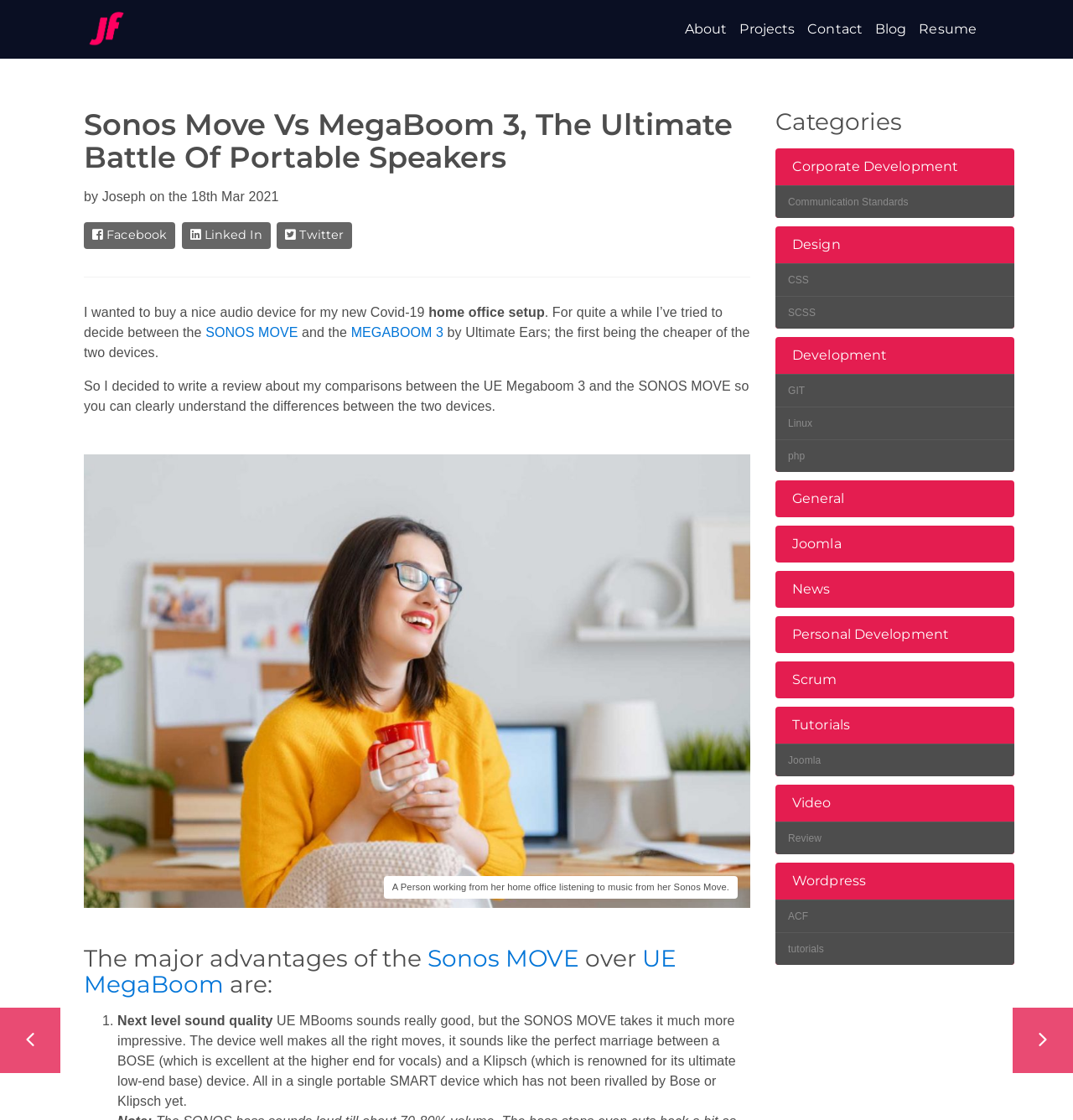Please indicate the bounding box coordinates for the clickable area to complete the following task: "Click on the 'About' link". The coordinates should be specified as four float numbers between 0 and 1, i.e., [left, top, right, bottom].

[0.638, 0.0, 0.678, 0.052]